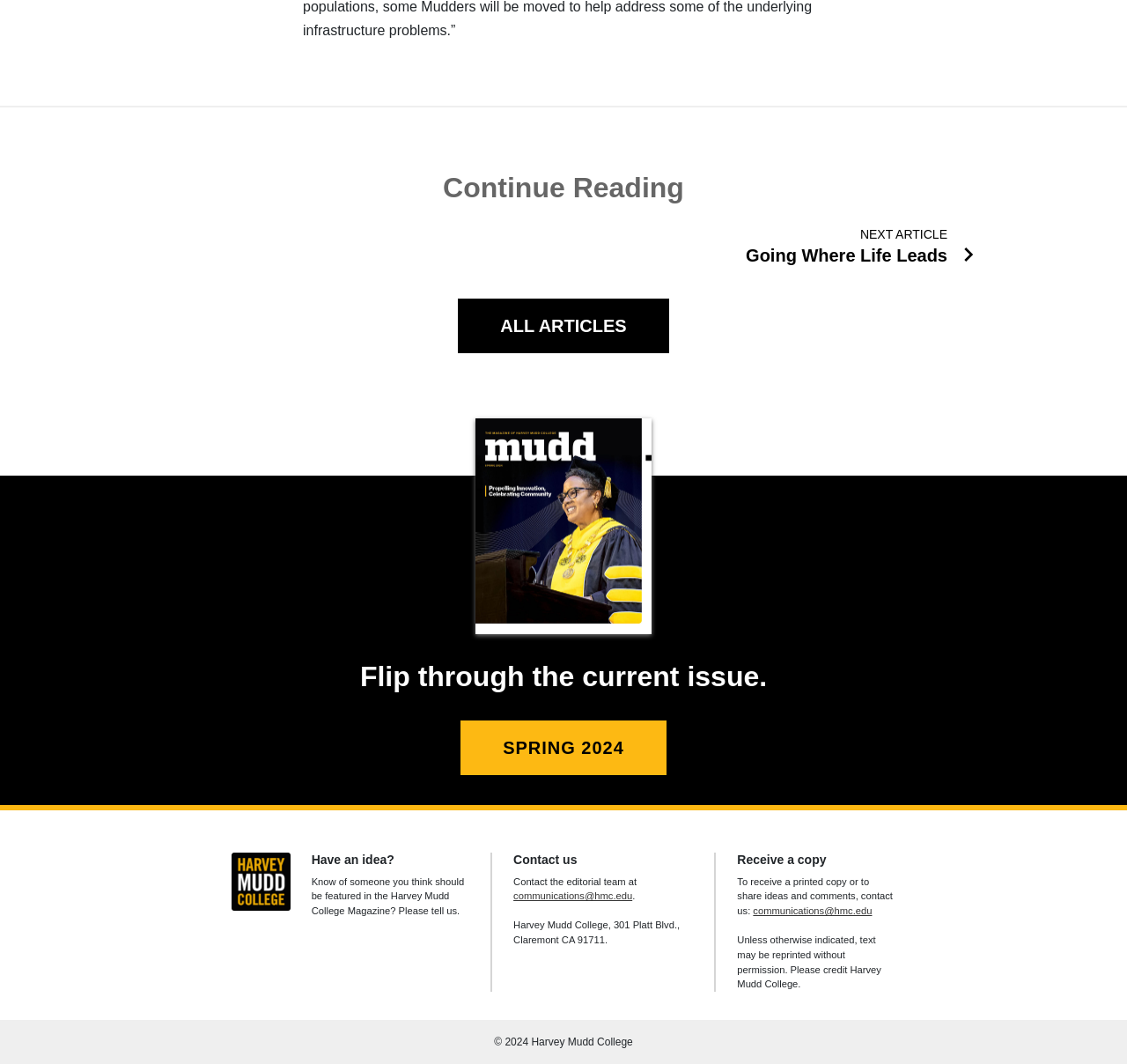From the image, can you give a detailed response to the question below:
What is the copyright year of the webpage?

The copyright year of the webpage can be found in the StaticText '© 2024 Harvey Mudd College' which is located at the very bottom of the page.